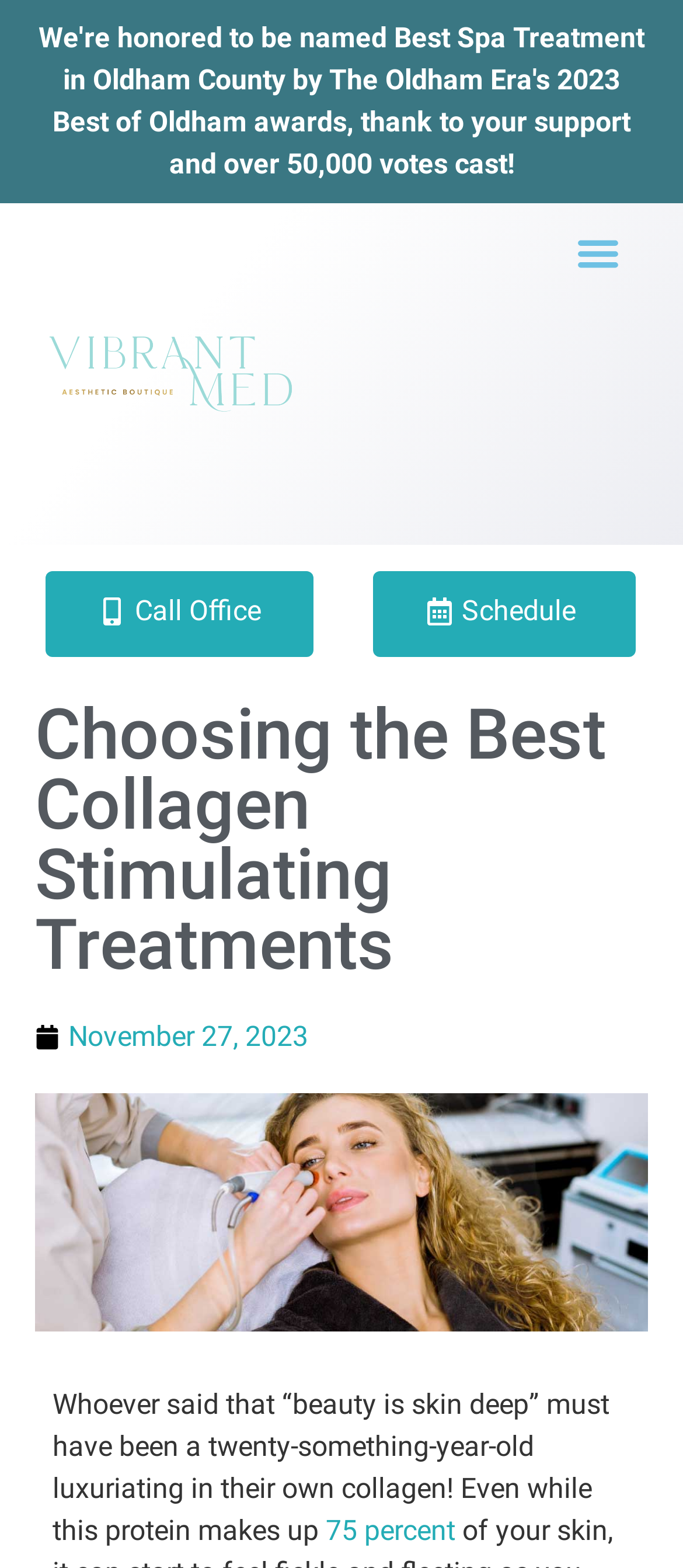Identify the text that serves as the heading for the webpage and generate it.

Choosing the Best Collagen Stimulating Treatments